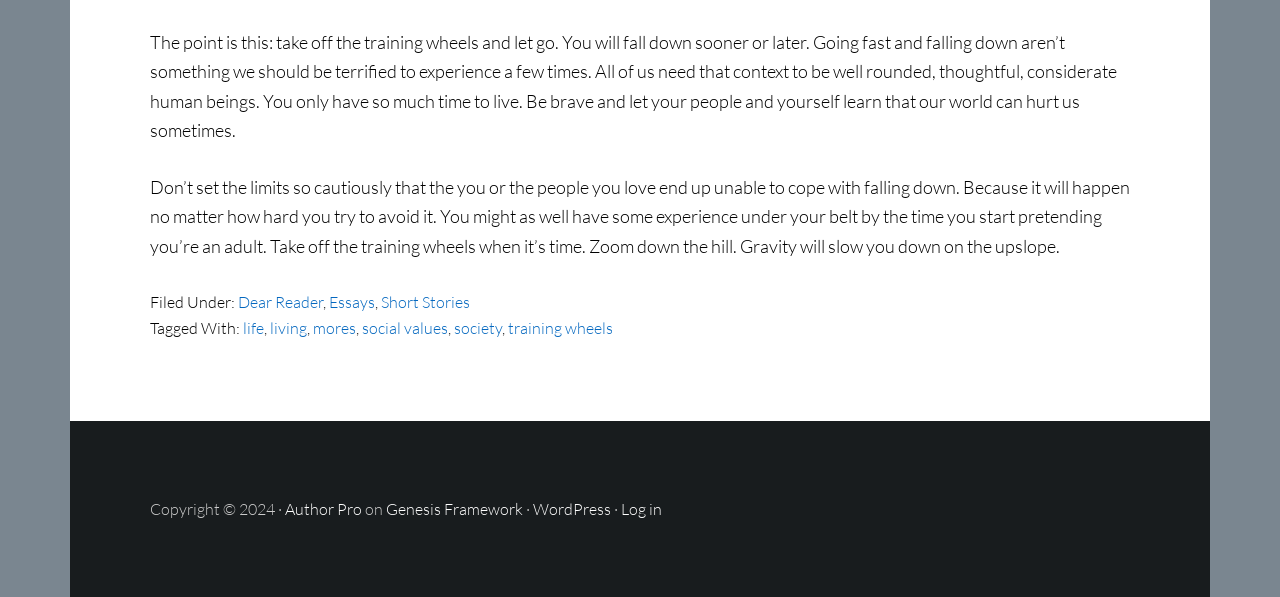What is the copyright year mentioned at the bottom of the page?
Craft a detailed and extensive response to the question.

The copyright information is located at the bottom of the page, which mentions the year '2024' as the copyright year. This information is typically used to indicate the year of publication or creation of the content.